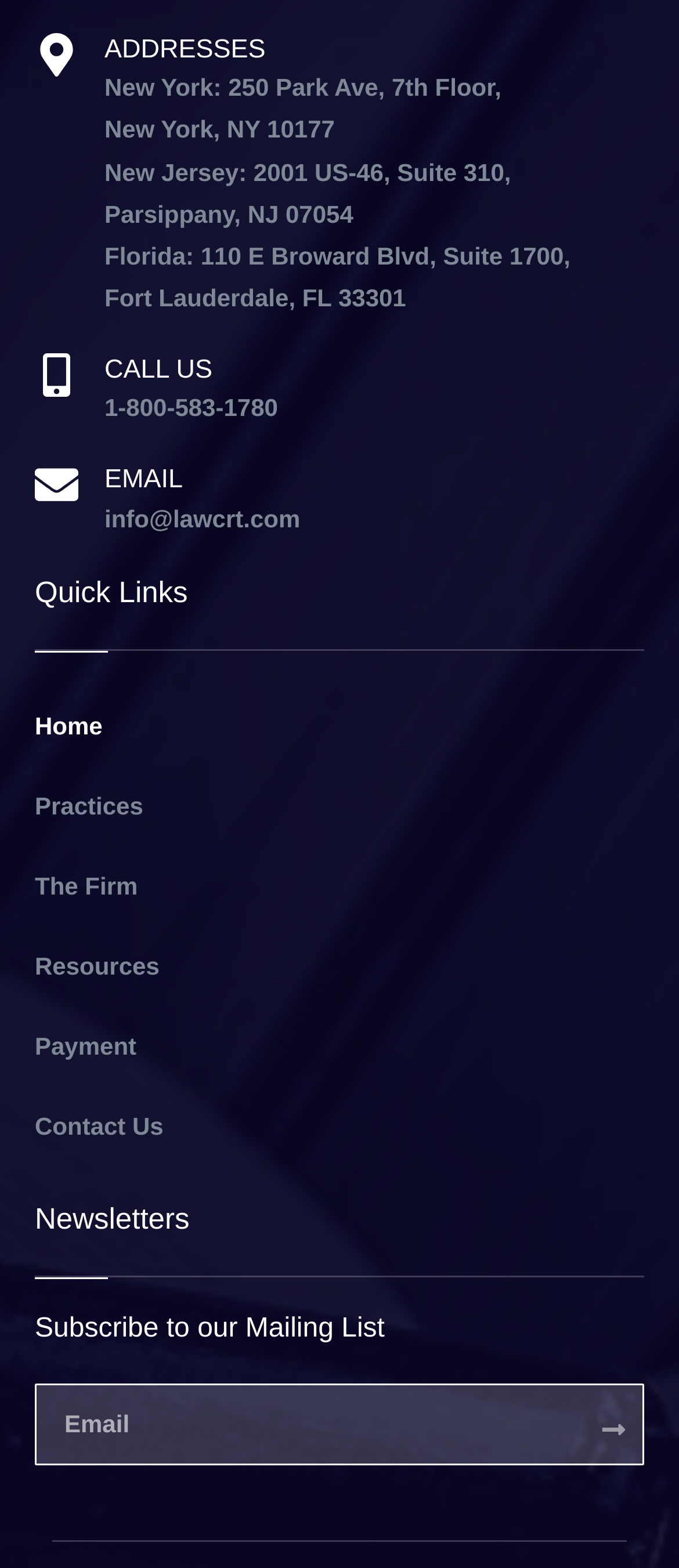Identify the bounding box coordinates for the element you need to click to achieve the following task: "Click CALL US". Provide the bounding box coordinates as four float numbers between 0 and 1, in the form [left, top, right, bottom].

[0.154, 0.226, 0.313, 0.245]